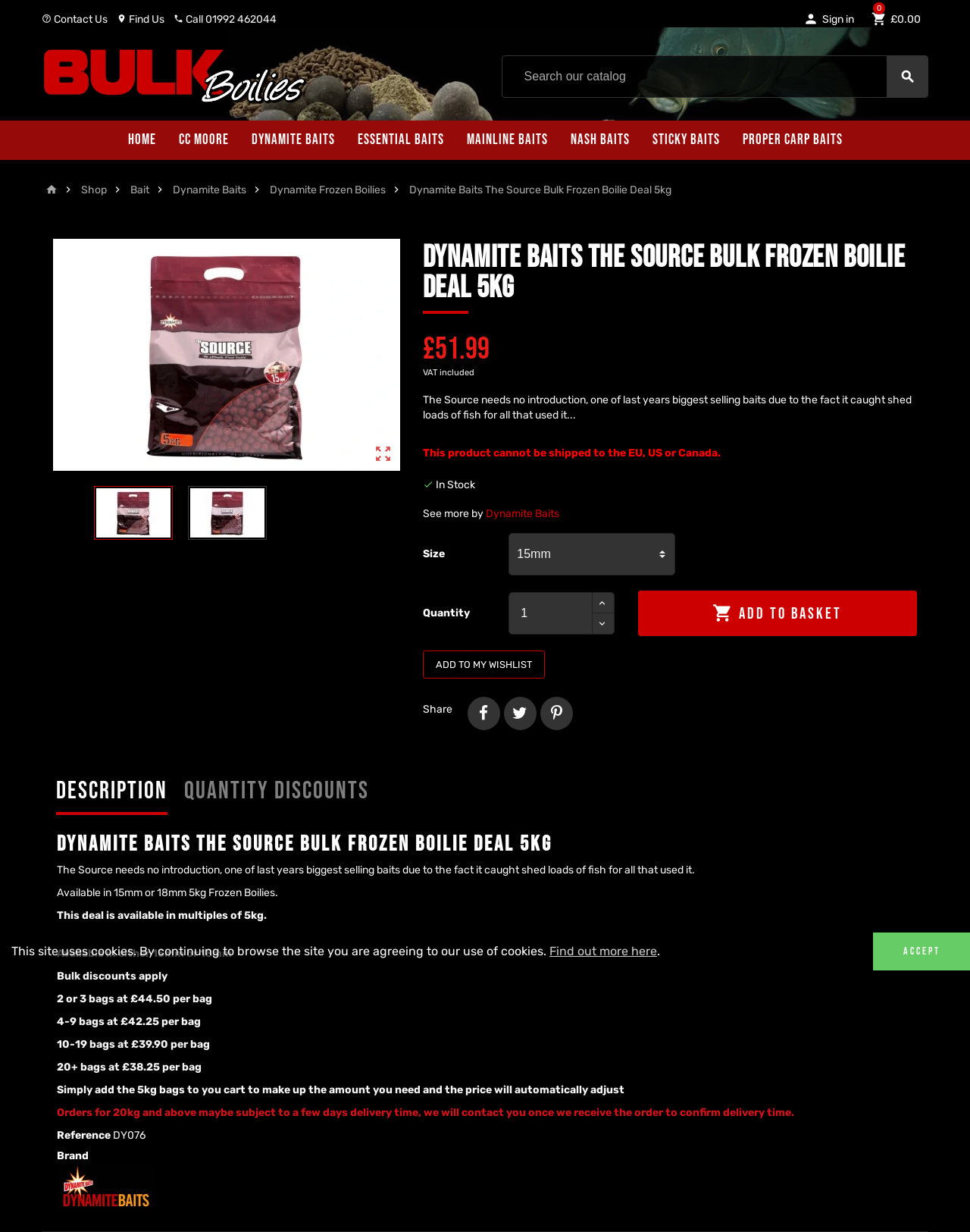What is the brand of the product? From the image, respond with a single word or brief phrase.

Dynamite Baits